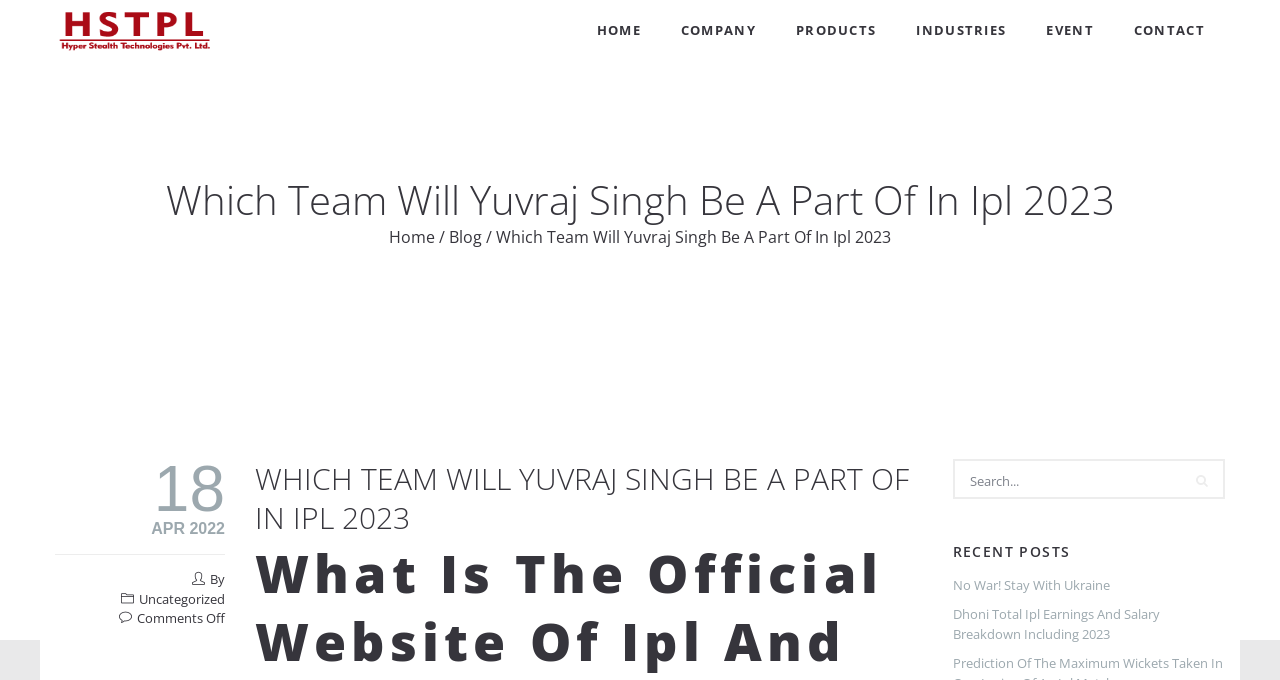Please answer the following question using a single word or phrase: 
How many recent posts are listed?

2